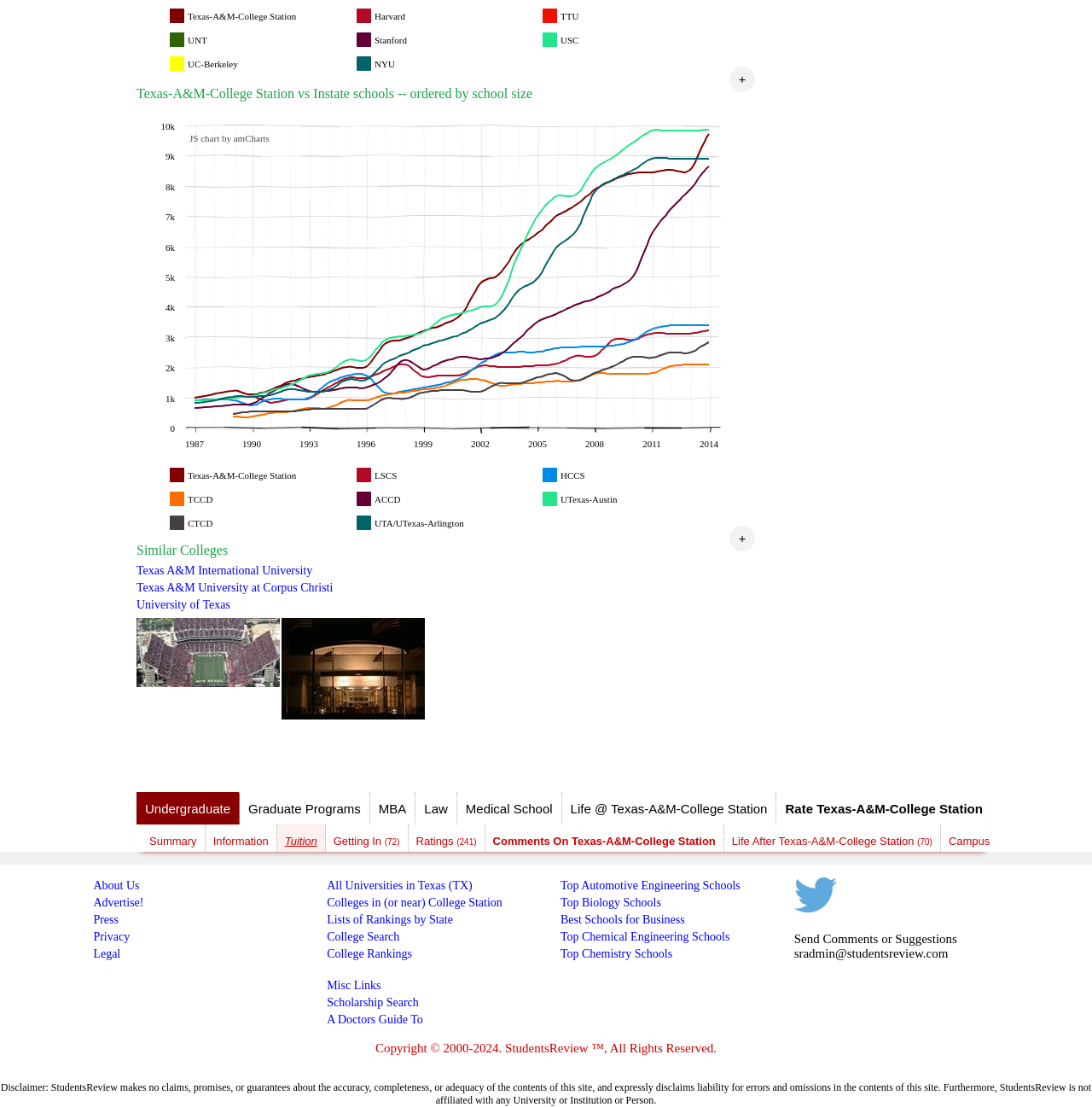Please mark the bounding box coordinates of the area that should be clicked to carry out the instruction: "Click on the 'Appointment' link".

None